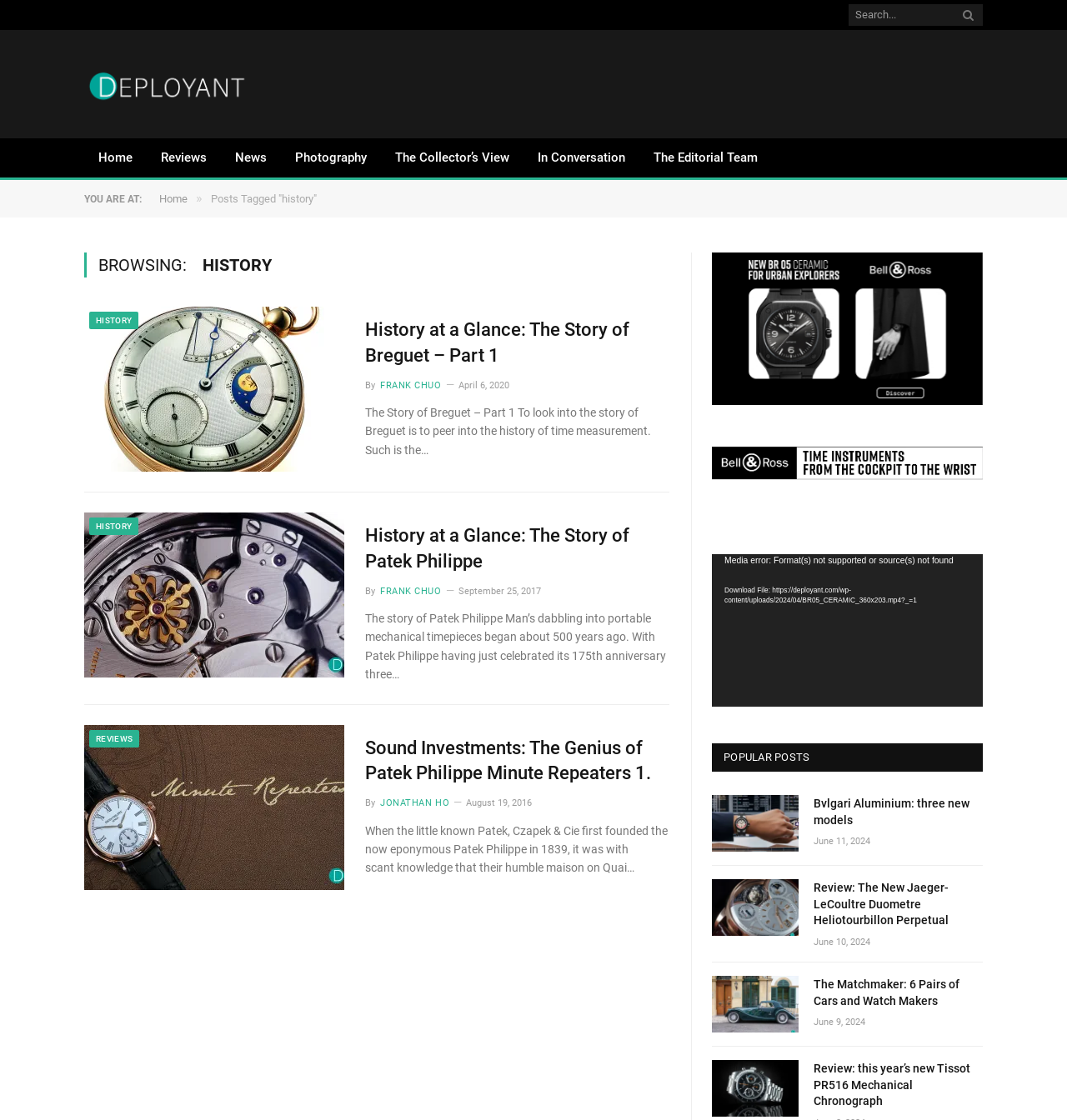Using the provided description: "History", find the bounding box coordinates of the corresponding UI element. The output should be four float numbers between 0 and 1, in the format [left, top, right, bottom].

[0.09, 0.466, 0.124, 0.474]